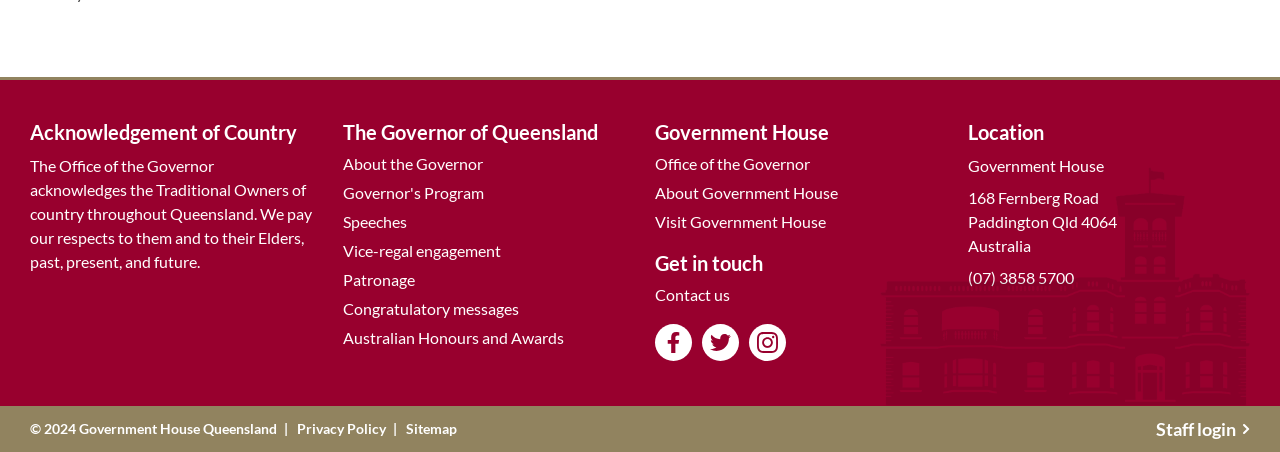What is the purpose of the 'About the Governor' link? Based on the screenshot, please respond with a single word or phrase.

Learn about the Governor